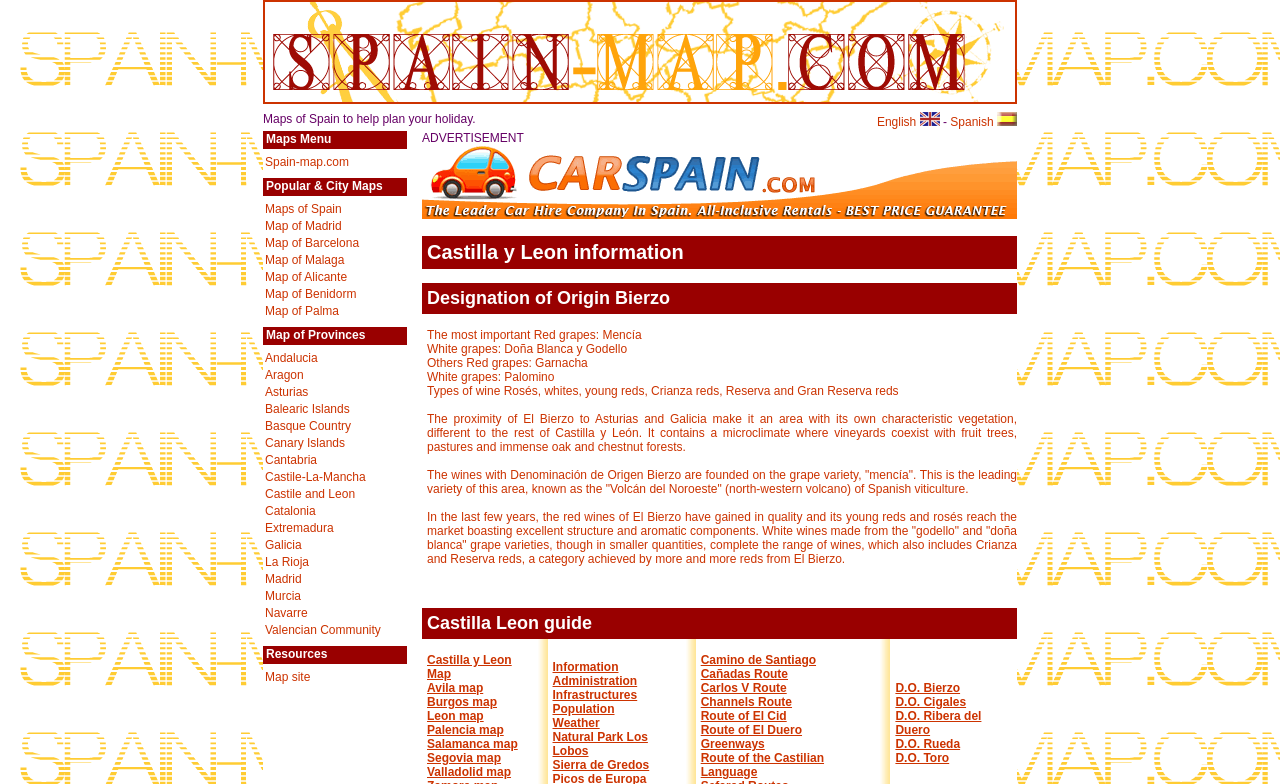Use a single word or phrase to answer the following:
How many types of wine are mentioned on this webpage?

Six